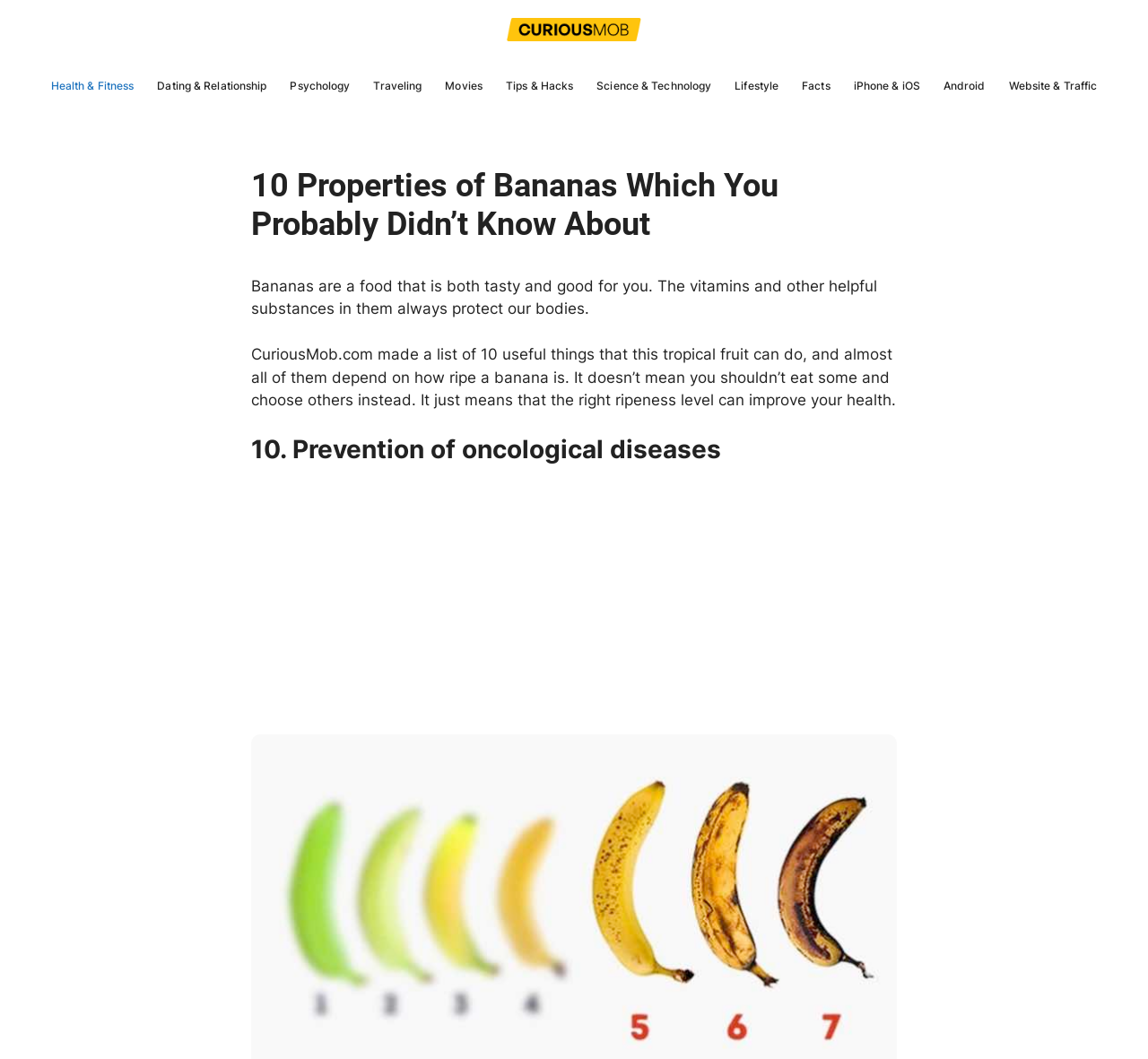How many categories are in the navigation menu?
Refer to the image and give a detailed answer to the question.

The navigation menu is located below the banner section and contains 11 categories, which are 'Health & Fitness', 'Dating & Relationship', 'Psychology', 'Traveling', 'Movies', 'Tips & Hacks', 'Science & Technology', 'Lifestyle', 'Facts', 'iPhone & iOS', and 'Android'.